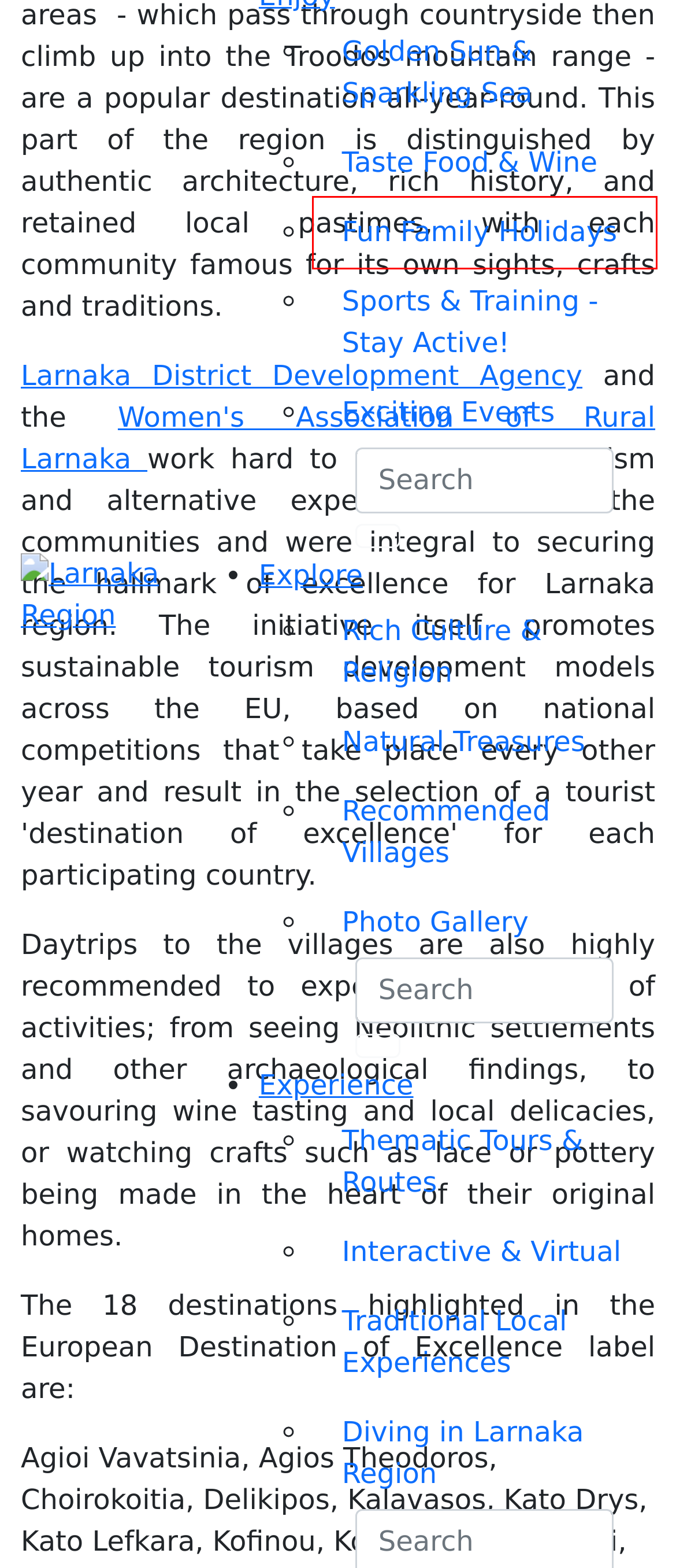Given a screenshot of a webpage with a red bounding box, please pick the webpage description that best fits the new webpage after clicking the element inside the bounding box. Here are the candidates:
A. Larnaka Region -  Natural Treasures
B. Larnaka Region -  Rich Culture & Religion
C. Larnaka Region -  Taste Food and Wine
D. Larnaka Region -  Fun Family Holidays
E. Larnaka Region -  Golden Sun & Sparkling Sea
F. Larnaka Region -  Recommended Villages
G. Larnaka Region -  Exciting Events
H. Anetel

D